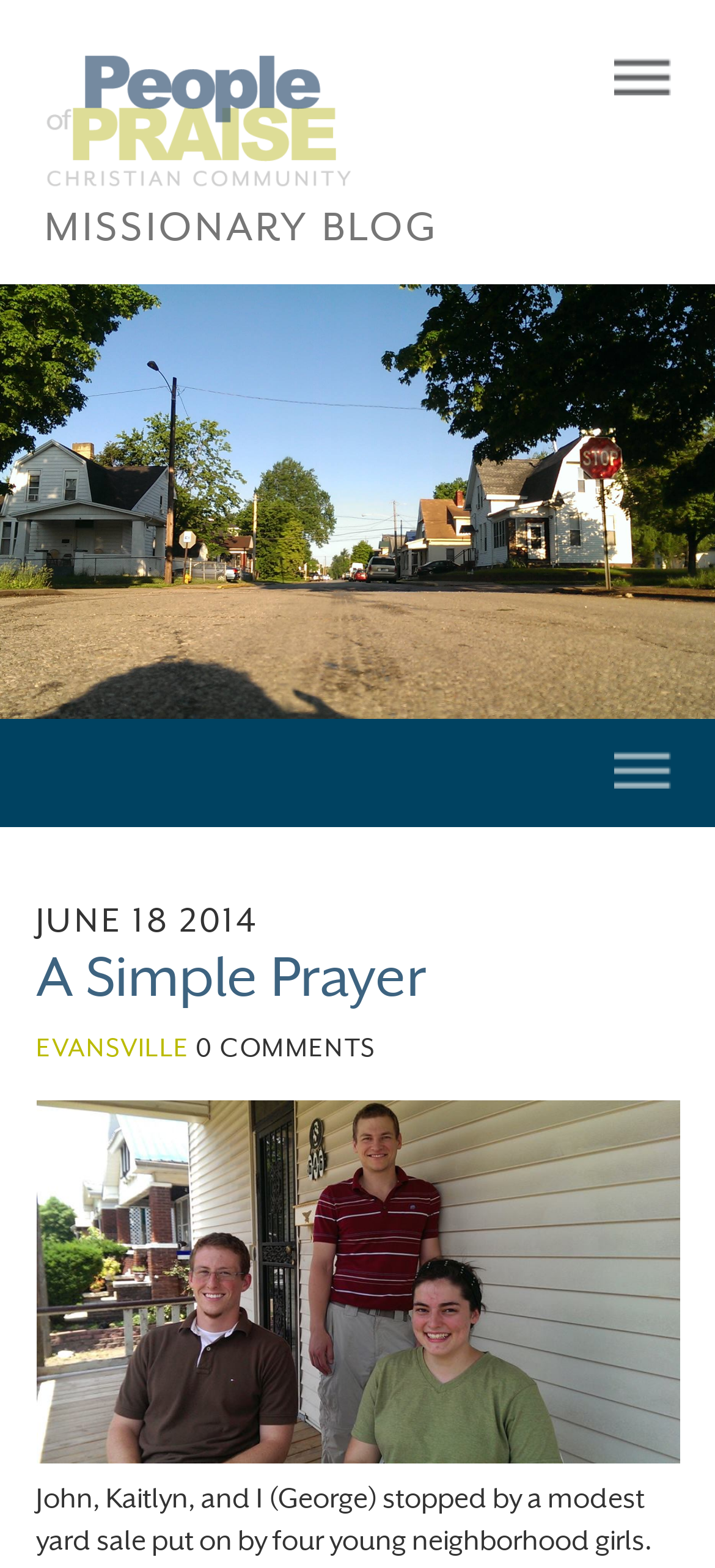Write an extensive caption that covers every aspect of the webpage.

The webpage appears to be a blog post titled "A Simple Prayer" from the "People of Praise" missionary blog. At the top right corner, there is a menu link with a corresponding image. On the top left, there is a link to the "People of Praise" missionary blog with an accompanying image of the organization's logo.

Below the top section, there is a date and time stamp "June 18, 2014, 3 p.m." which serves as a heading. The main content of the blog post is headed by the title "A Simple Prayer" in a larger font size. 

To the right of the title, there is a heading "EVANSVILLE" which is likely a location related to the blog post. Below the title, there is a heading "0 COMMENTS" indicating that there are no comments on the post.

At the bottom of the page, there is an image with a link to a Facebook-style profile picture, possibly of the author or a person related to the blog post. The image takes up most of the bottom section of the page.